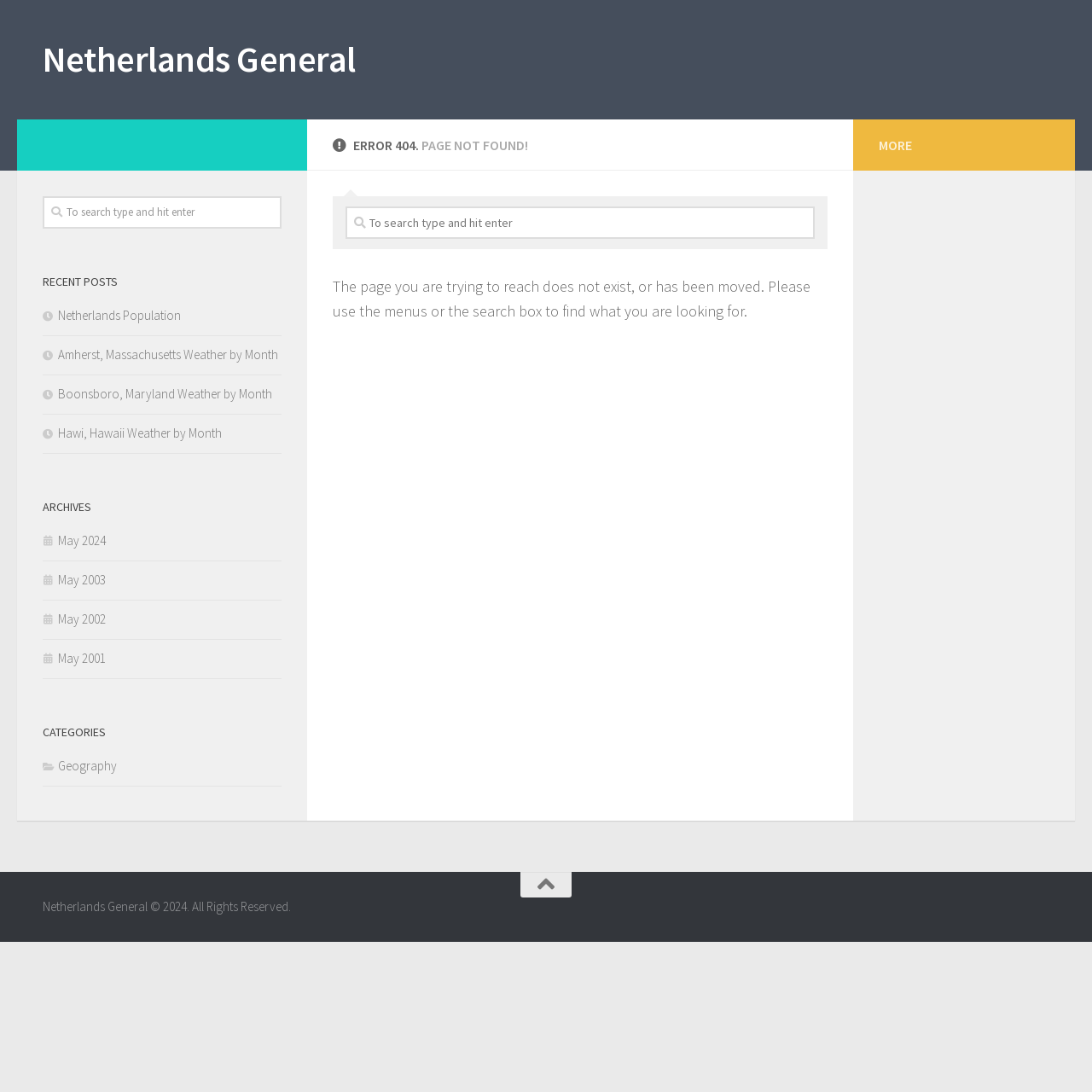Bounding box coordinates are specified in the format (top-left x, top-left y, bottom-right x, bottom-right y). All values are floating point numbers bounded between 0 and 1. Please provide the bounding box coordinate of the region this sentence describes: May 2002

[0.039, 0.559, 0.097, 0.574]